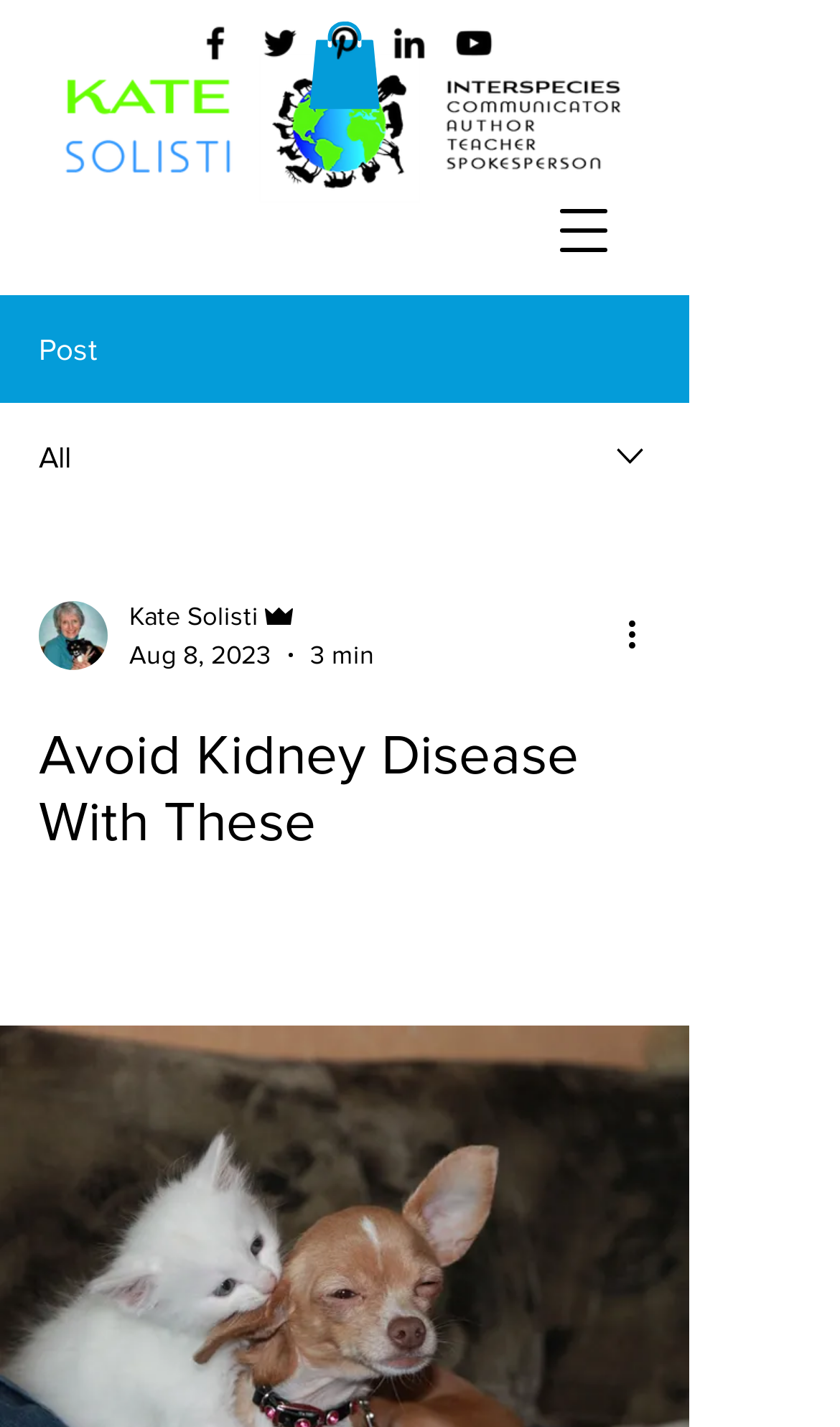Generate a thorough caption that explains the contents of the webpage.

The webpage appears to be a blog post or article about kidney disease, with a focus on prevention. At the top left, there is a logo image, "Kate's logo", which is accompanied by a navigation menu button on the right. Below the logo, there is a social bar with links to various social media platforms, including Facebook, Twitter, Pinterest, and LinkedIn, each represented by an icon.

To the right of the social bar, there is a section with a post title, "Avoid Kidney Disease With These", which is also the title of the webpage. Below the title, there is a section with the author's information, including a picture, name "Kate Solisti", and role "Admin". The post's publication date, "Aug 8, 2023", and estimated reading time, "3 min", are also displayed.

The main content of the webpage is likely below the author's information section, although the exact content is not specified in the accessibility tree. There is a button labeled "More actions" at the bottom right, which may provide additional options for interacting with the post.

Overall, the webpage appears to be a well-organized and easy-to-navigate blog post or article, with a clear focus on the topic of kidney disease prevention.